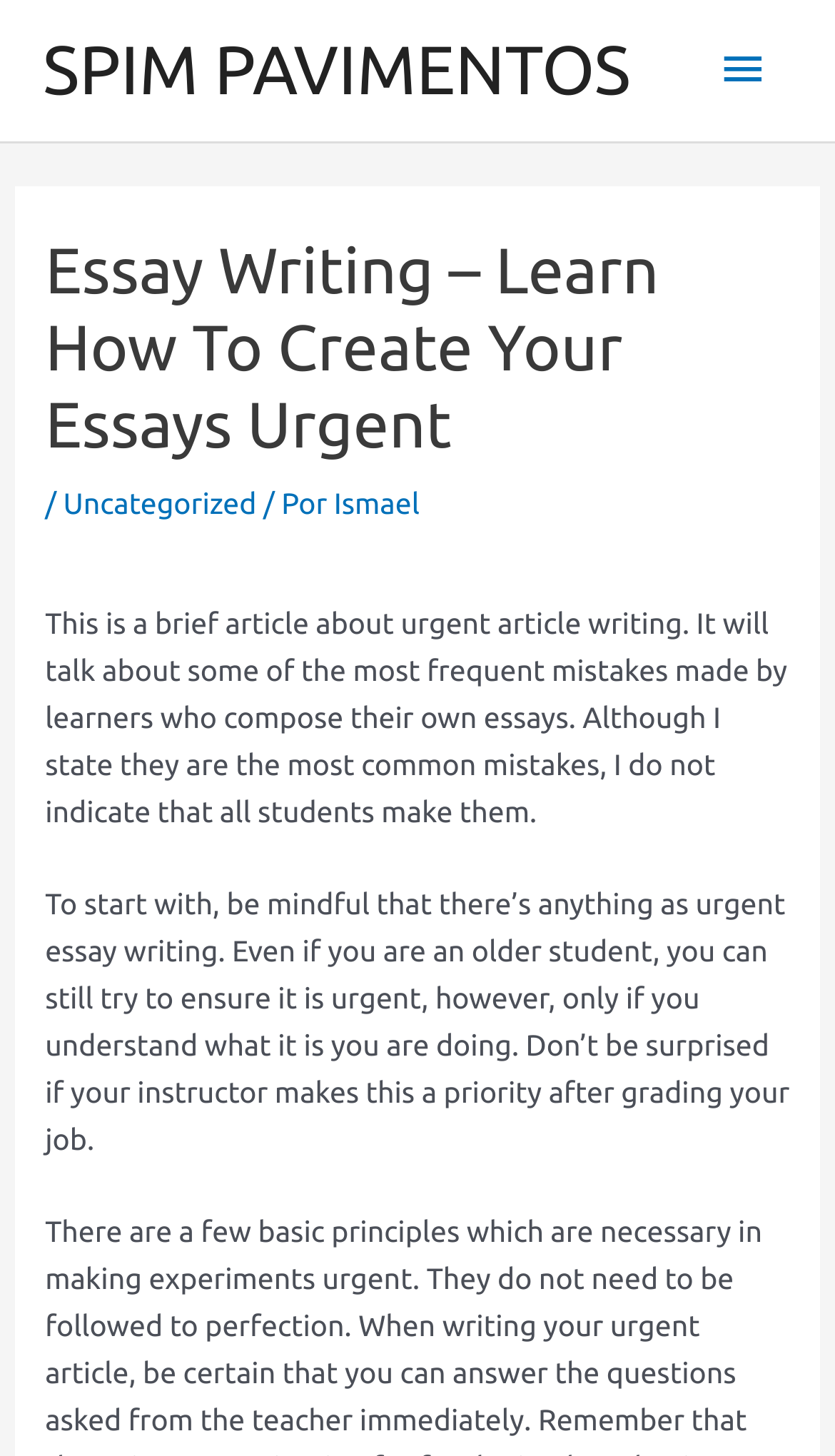Give a one-word or one-phrase response to the question: 
Who is the author of this article?

Ismael